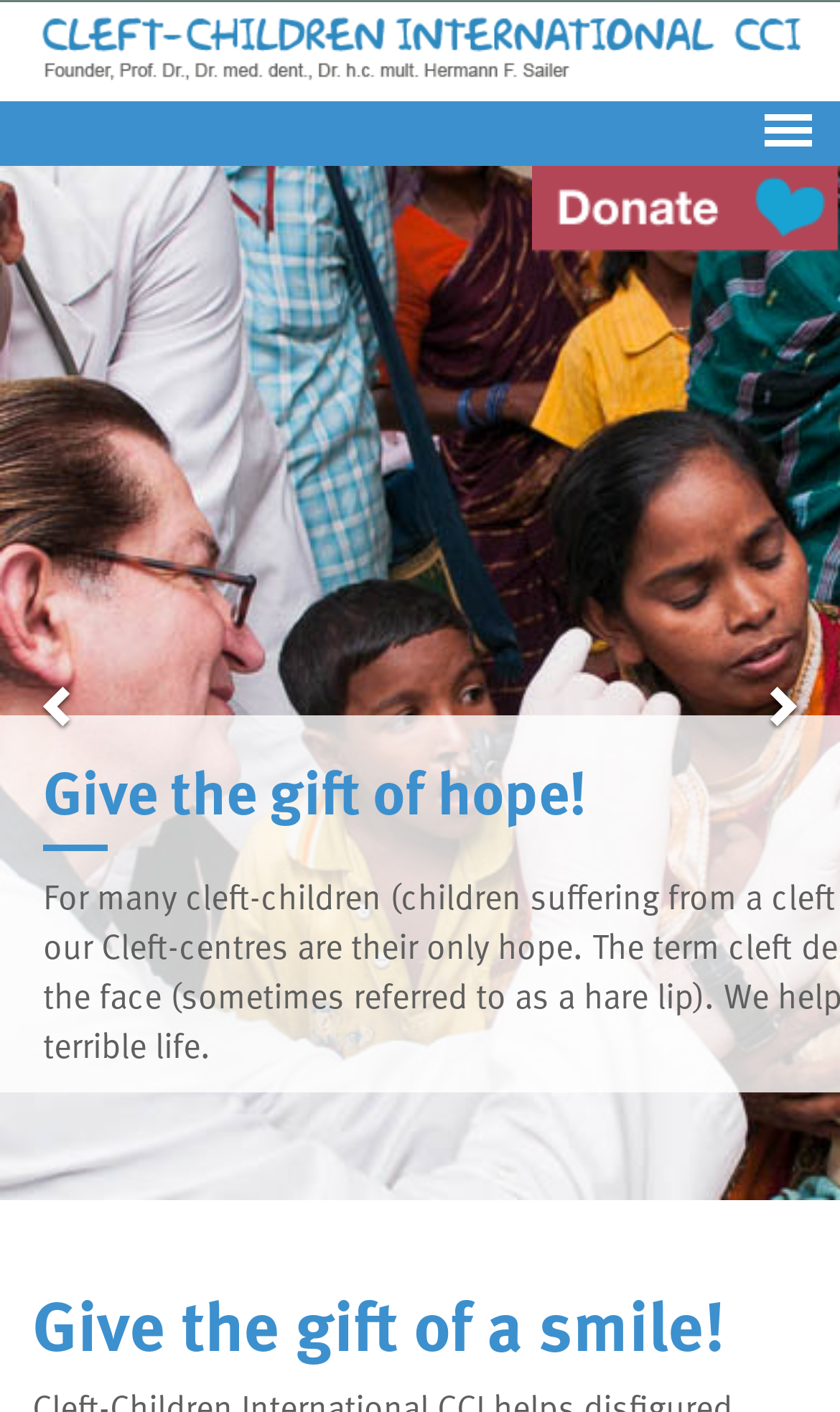Find and provide the bounding box coordinates for the UI element described with: "alt="Logo CCI"".

[0.038, 0.017, 0.962, 0.049]